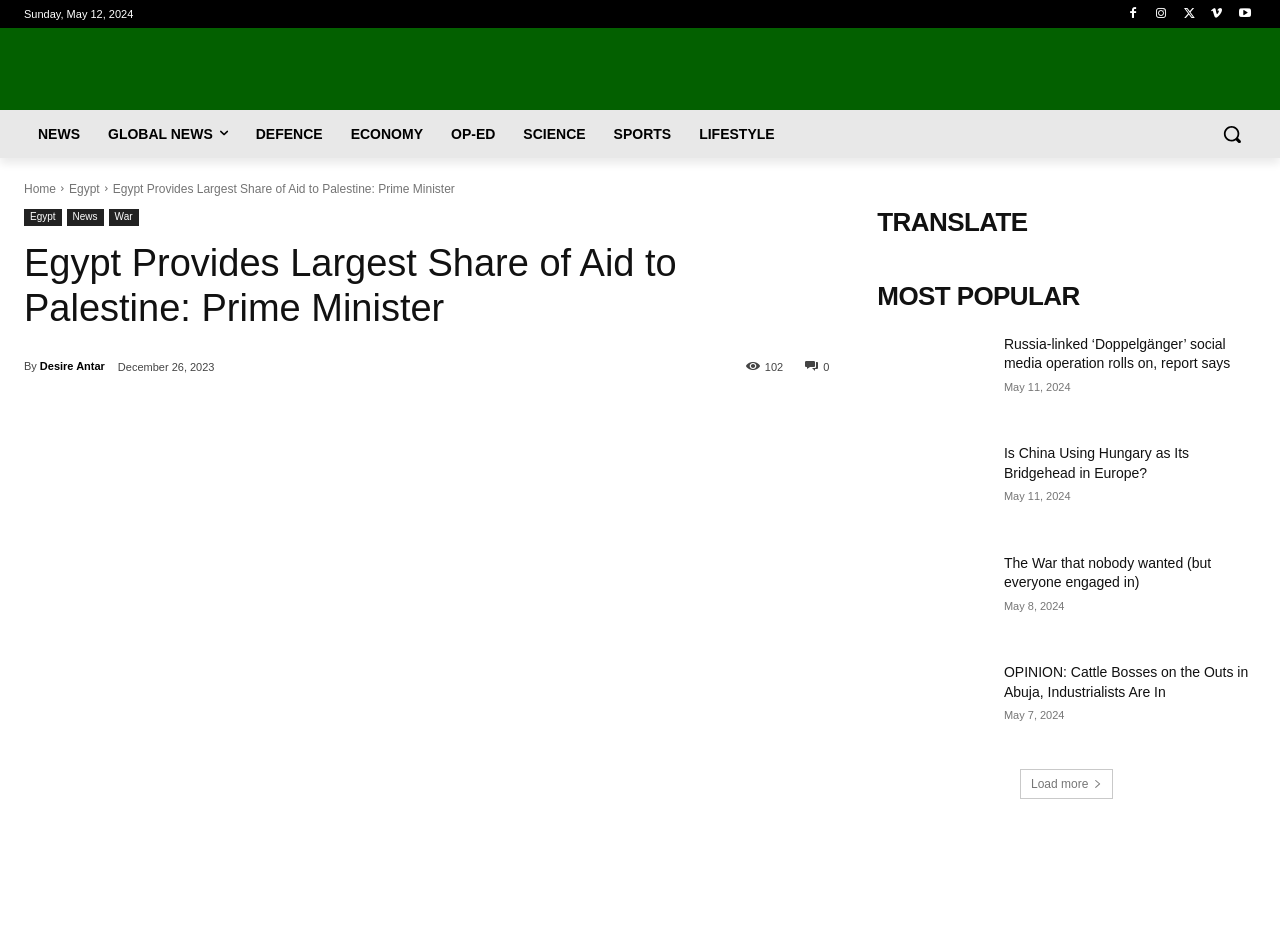Using the details from the image, please elaborate on the following question: How many social media links are there?

I counted the social media links at the top of the webpage, and there are 5 of them: , , , , and .